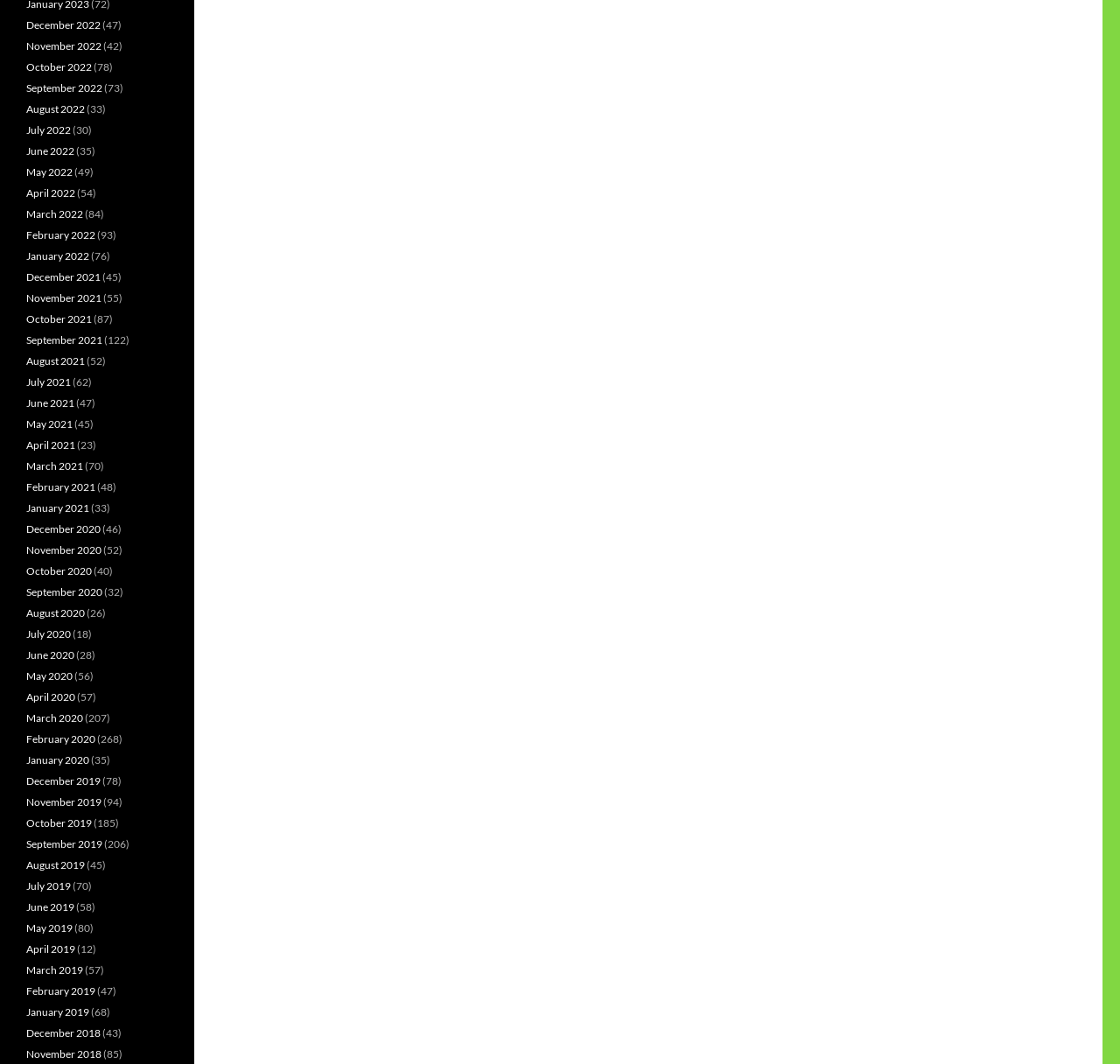Can you look at the image and give a comprehensive answer to the question:
What is the month with the highest number of items?

By examining the static text next to each link, I can see that the month with the highest number of items is March 2020, which has 207 items.